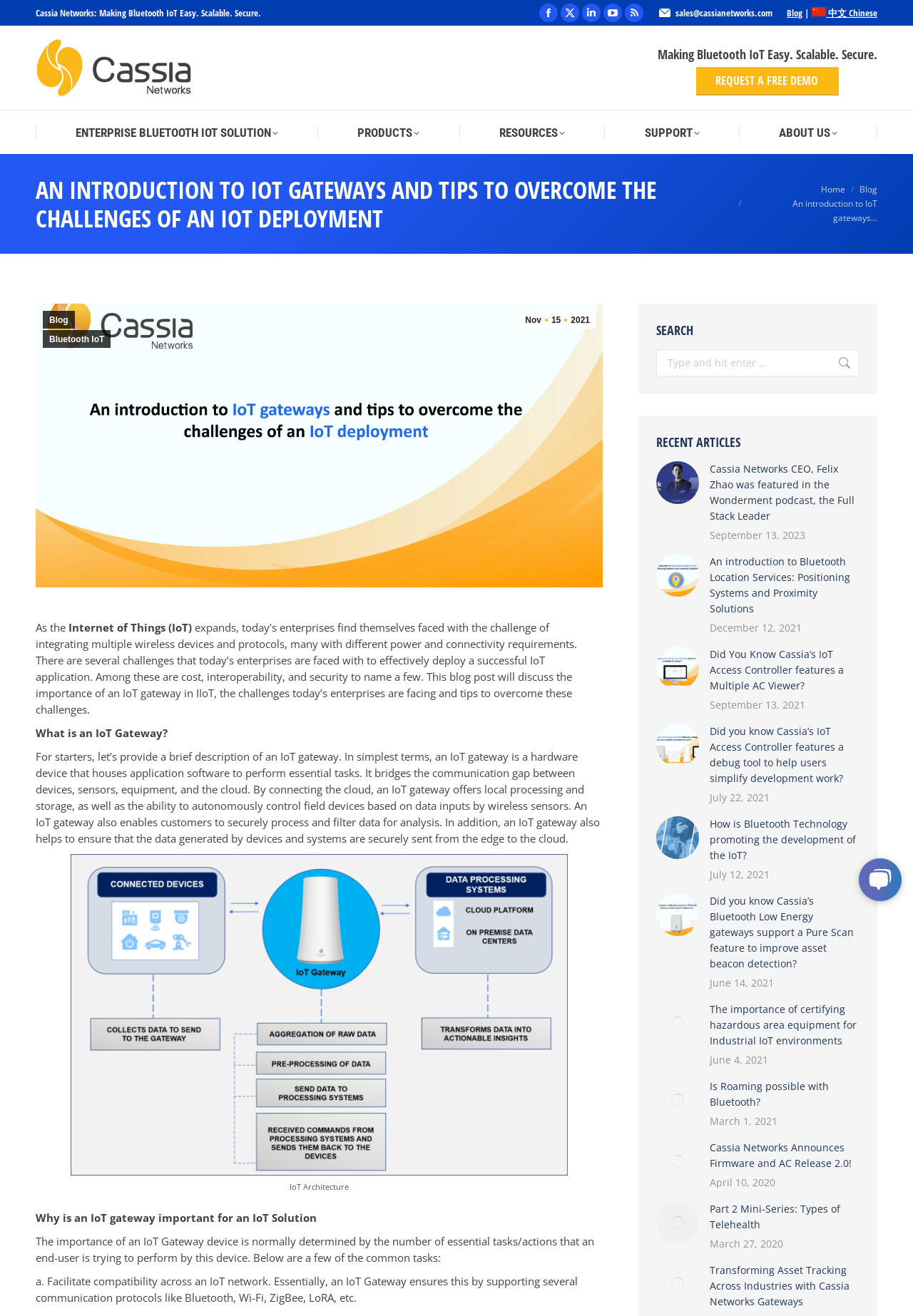Provide a one-word or one-phrase answer to the question:
What is the purpose of an IoT gateway?

To bridge communication gap